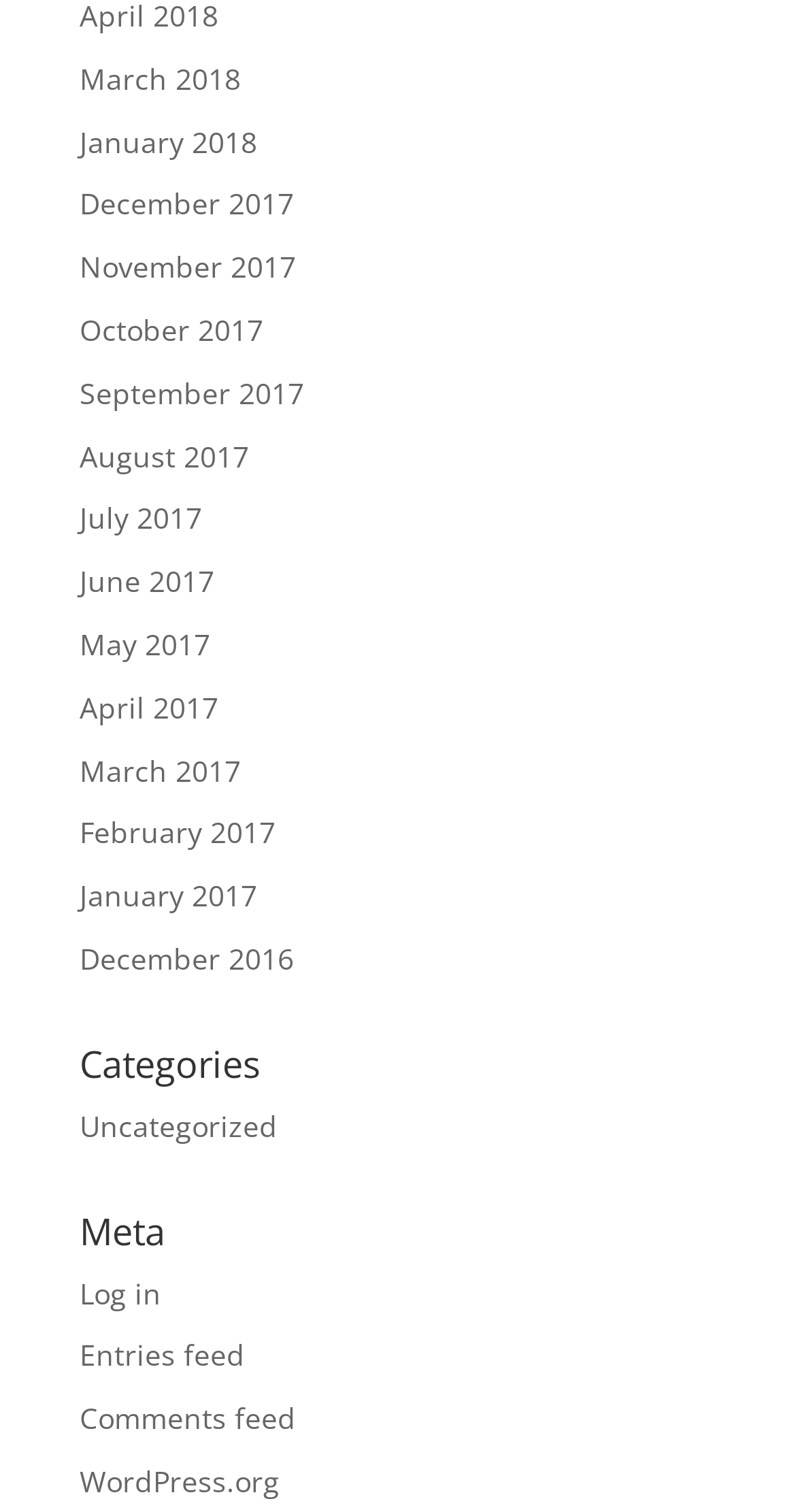Please specify the bounding box coordinates of the area that should be clicked to accomplish the following instruction: "View March 2018 archives". The coordinates should consist of four float numbers between 0 and 1, i.e., [left, top, right, bottom].

[0.1, 0.039, 0.303, 0.065]